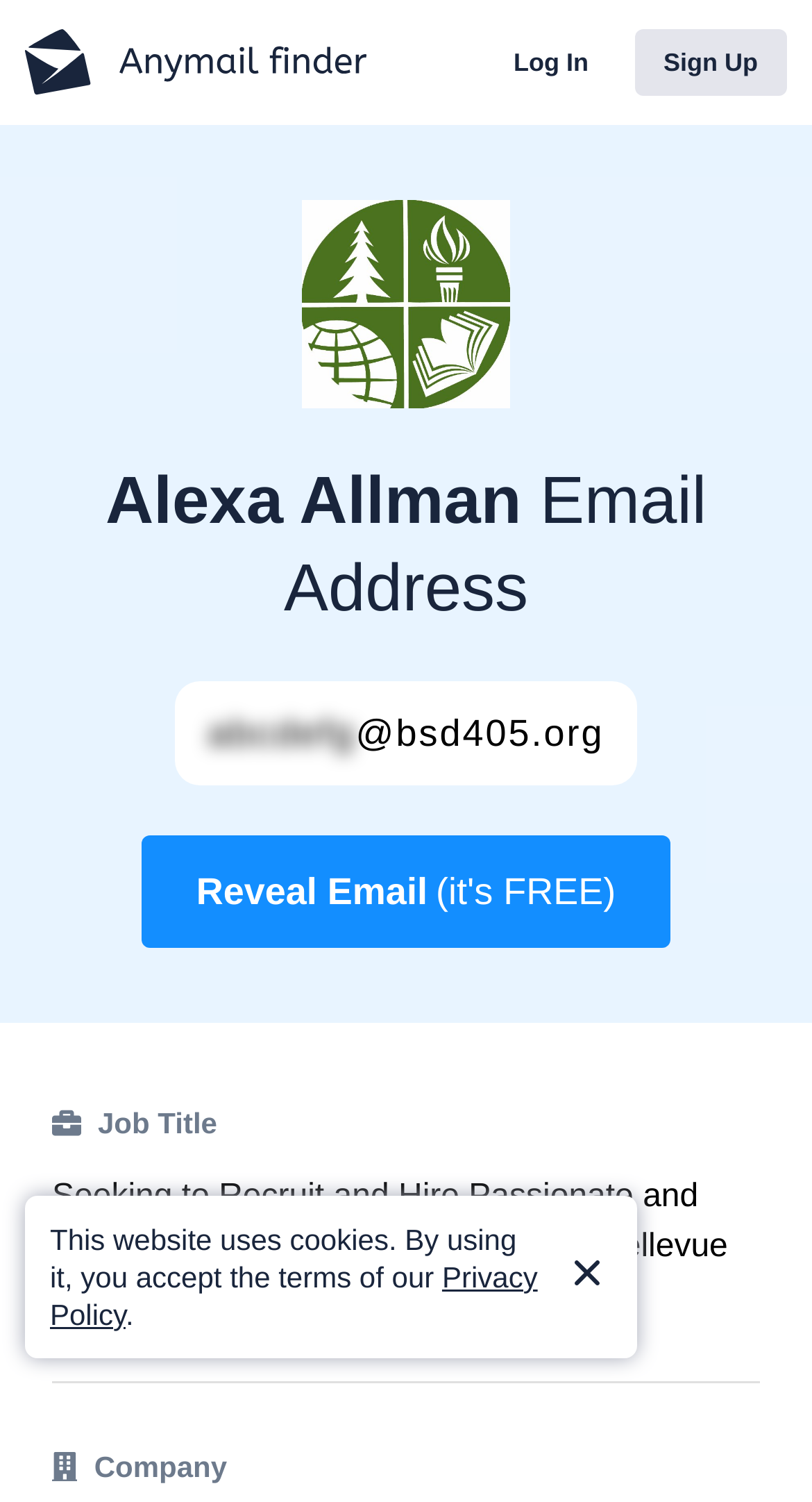For the element described, predict the bounding box coordinates as (top-left x, top-left y, bottom-right x, bottom-right y). All values should be between 0 and 1. Element description: Log In

[0.597, 0.019, 0.761, 0.064]